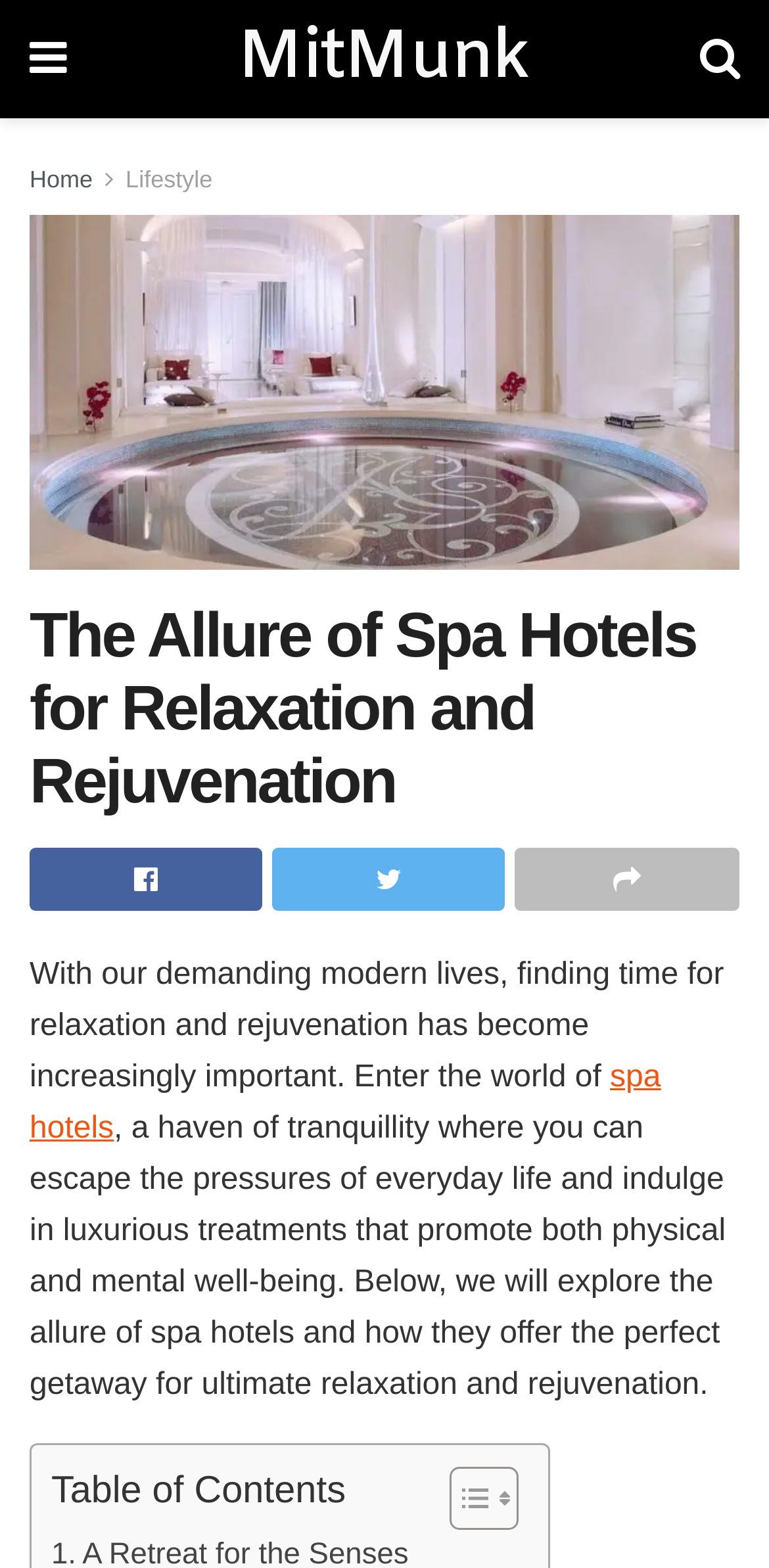From the image, can you give a detailed response to the question below:
Is there a table of contents on this webpage?

Upon inspecting the webpage, I found a table of contents section, which is located at the bottom of the page, allowing users to easily navigate through the content.